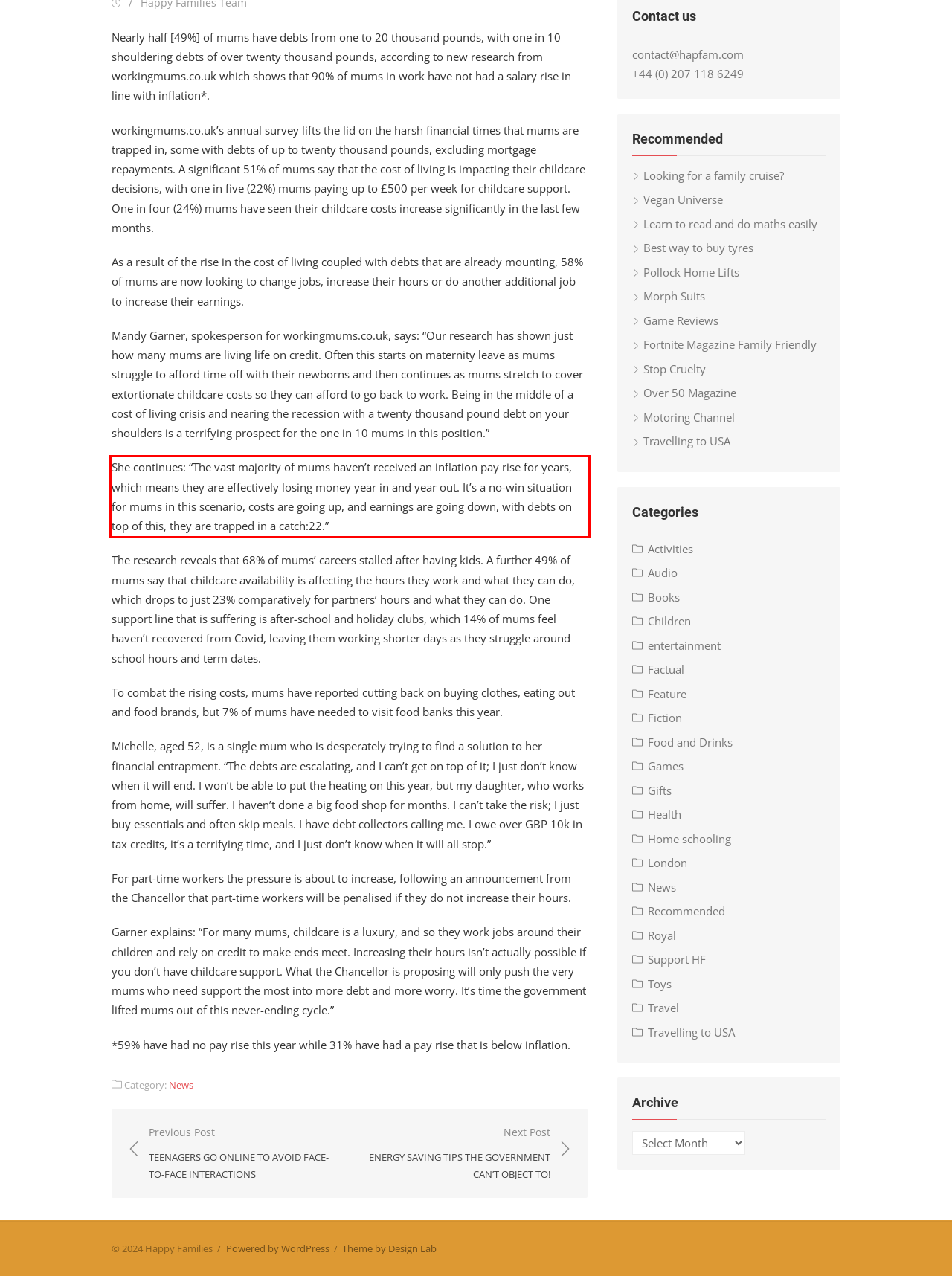Given a webpage screenshot with a red bounding box, perform OCR to read and deliver the text enclosed by the red bounding box.

She continues: “The vast majority of mums haven’t received an inflation pay rise for years, which means they are effectively losing money year in and year out. It’s a no-win situation for mums in this scenario, costs are going up, and earnings are going down, with debts on top of this, they are trapped in a catch:22.”